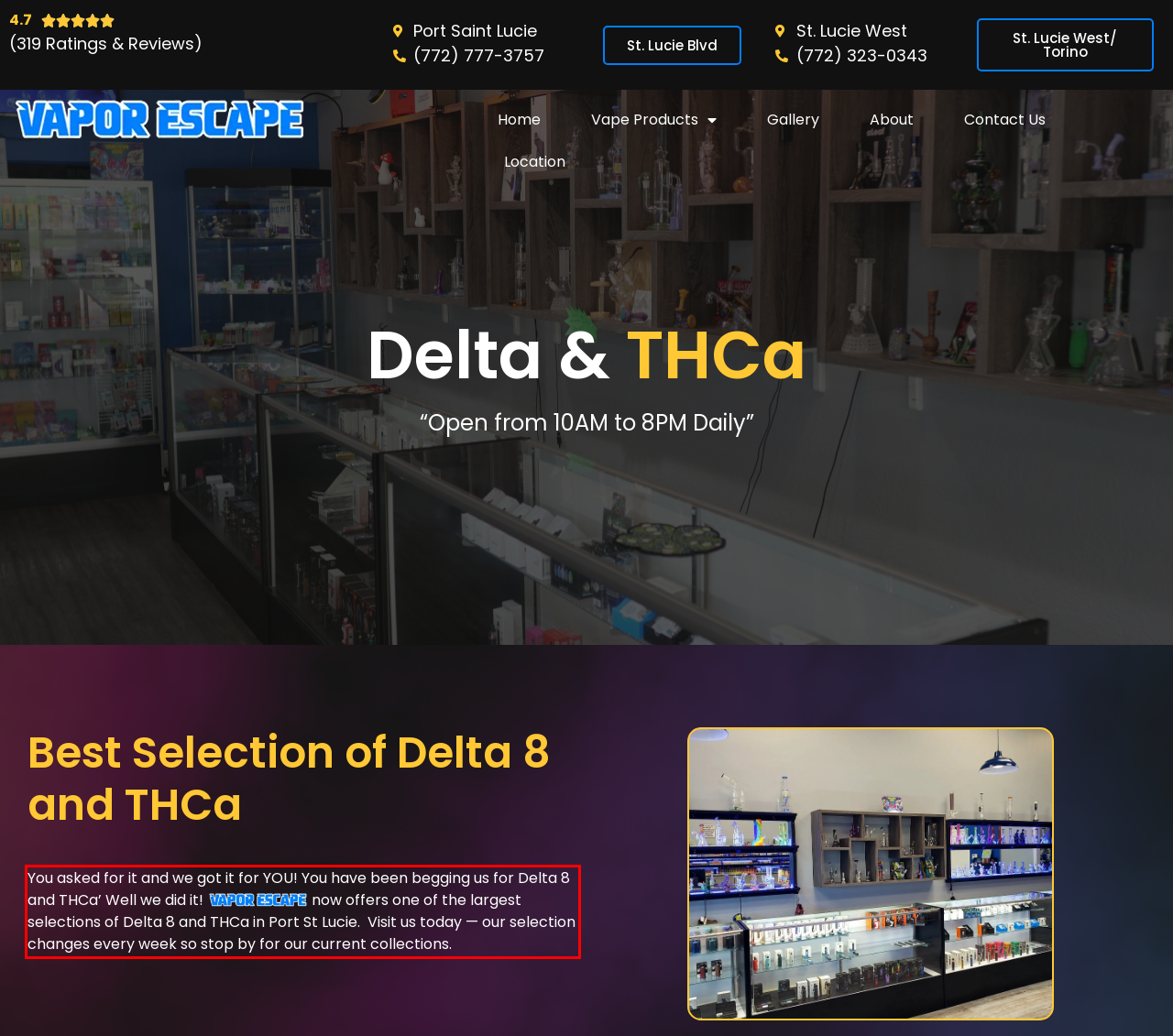You are provided with a screenshot of a webpage that includes a red bounding box. Extract and generate the text content found within the red bounding box.

You asked for it and we got it for YOU! You have been begging us for Delta 8 and THCa’ Well we did it! now offers one of the largest selections of Delta 8 and THCa in Port St Lucie. Visit us today — our selection changes every week so stop by for our current collections.